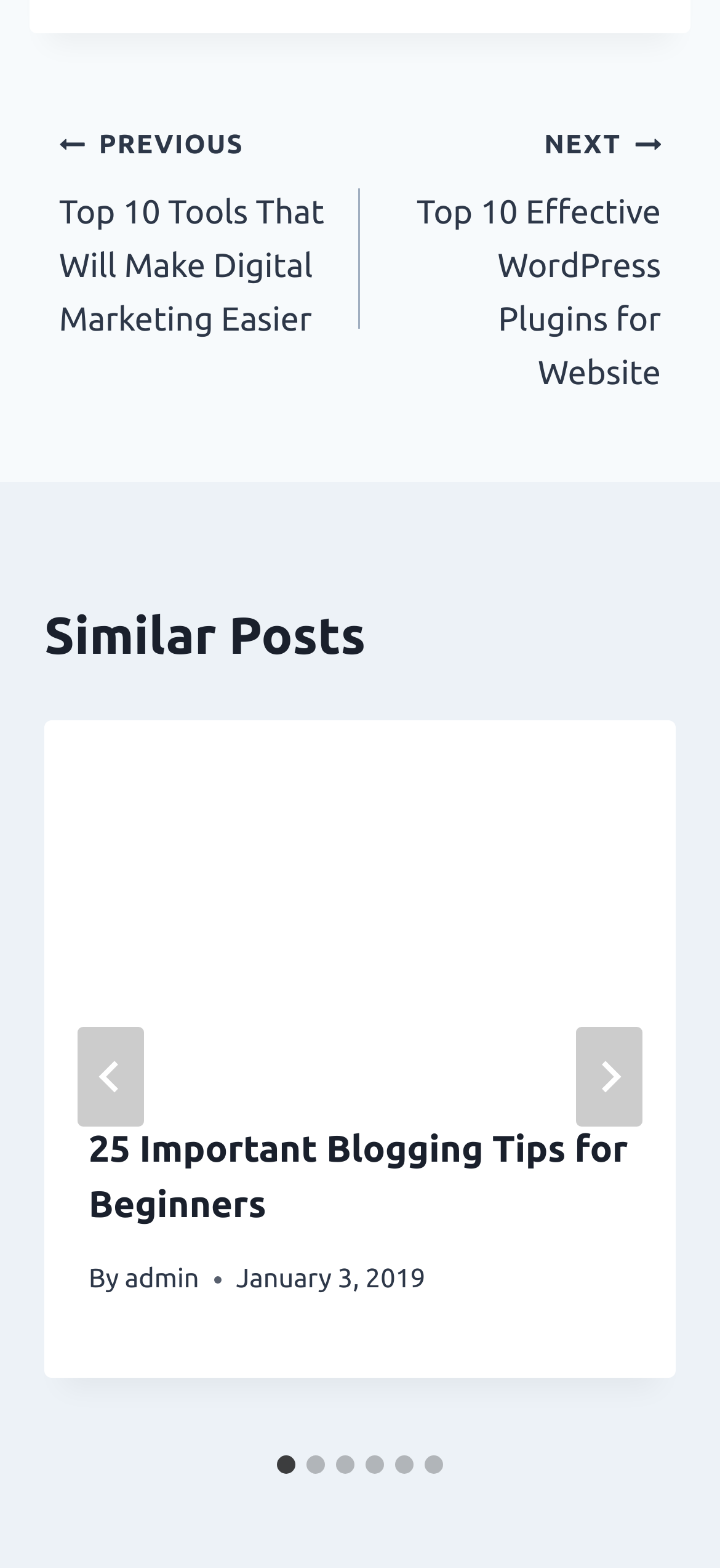Using the description: "aria-label="Next"", identify the bounding box of the corresponding UI element in the screenshot.

[0.8, 0.655, 0.892, 0.719]